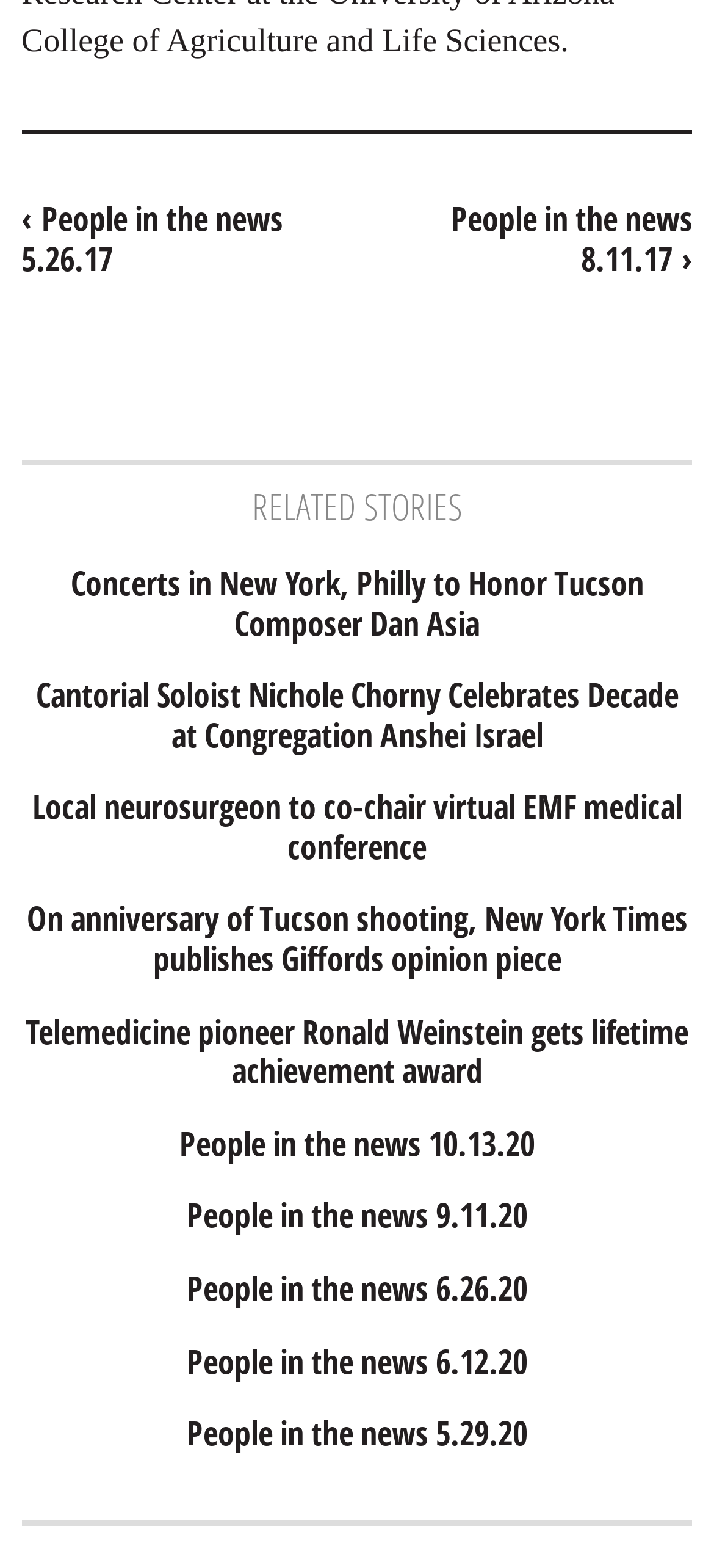Determine the bounding box coordinates for the clickable element required to fulfill the instruction: "Browse issues". Provide the coordinates as four float numbers between 0 and 1, i.e., [left, top, right, bottom].

None